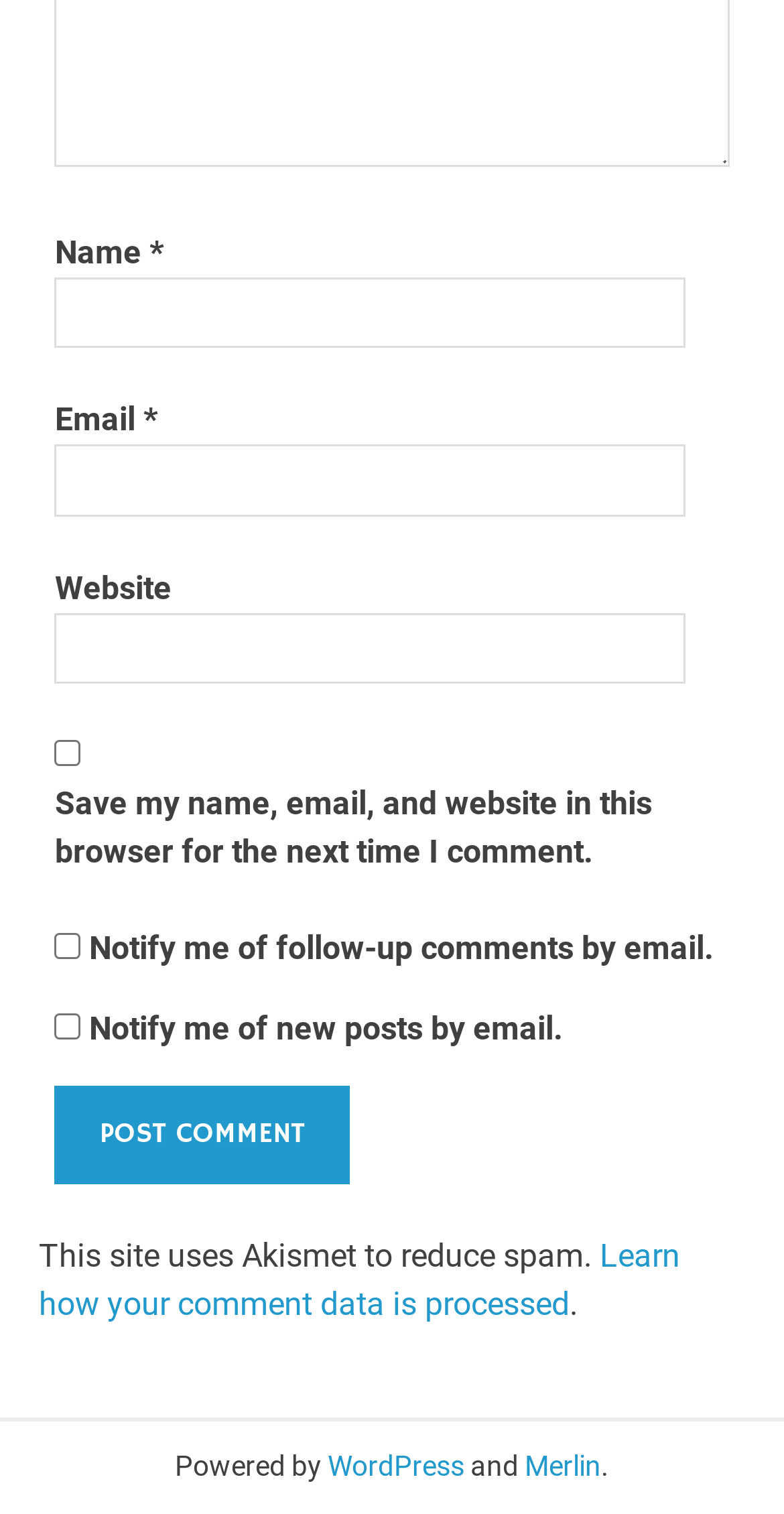Determine the bounding box for the UI element that matches this description: "parent_node: Website name="url"".

[0.07, 0.405, 0.875, 0.452]